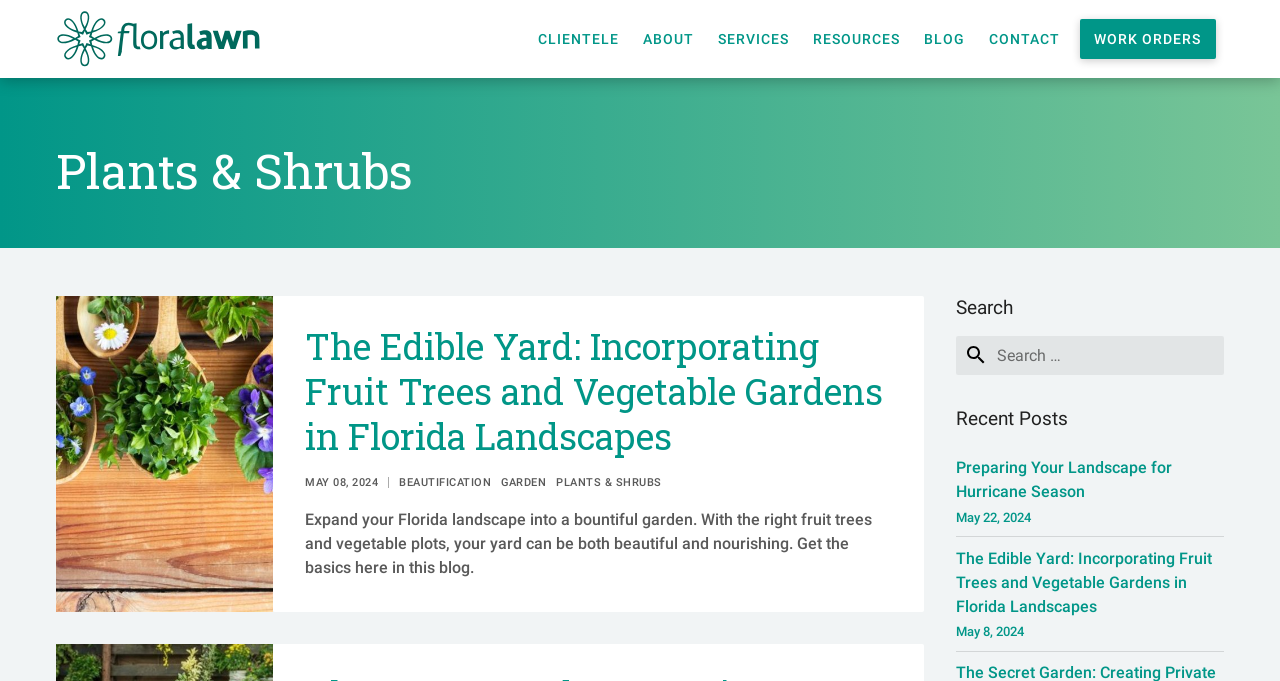What is the name of the website?
Please use the image to deliver a detailed and complete answer.

The name of the website can be found in the top-left corner of the webpage, where it says 'Plants & Shrubs Archives – Floralawn'. This is also confirmed by the link 'Floralawn' with bounding box coordinates [0.044, 0.015, 0.204, 0.1] and [0.044, 0.1, 0.045, 0.135].